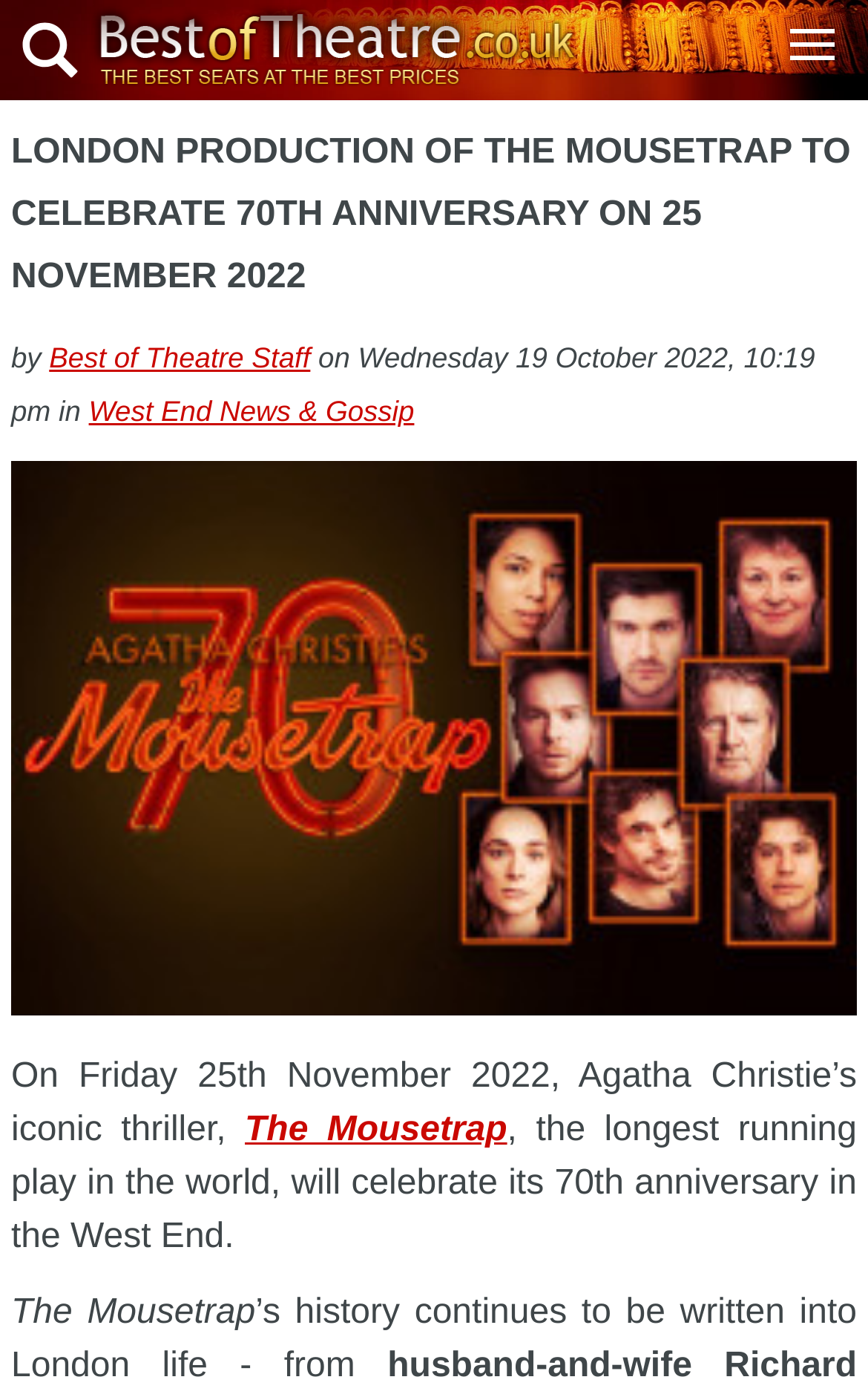Use a single word or phrase to answer the question:
What is the longest running play in the world?

The Mousetrap